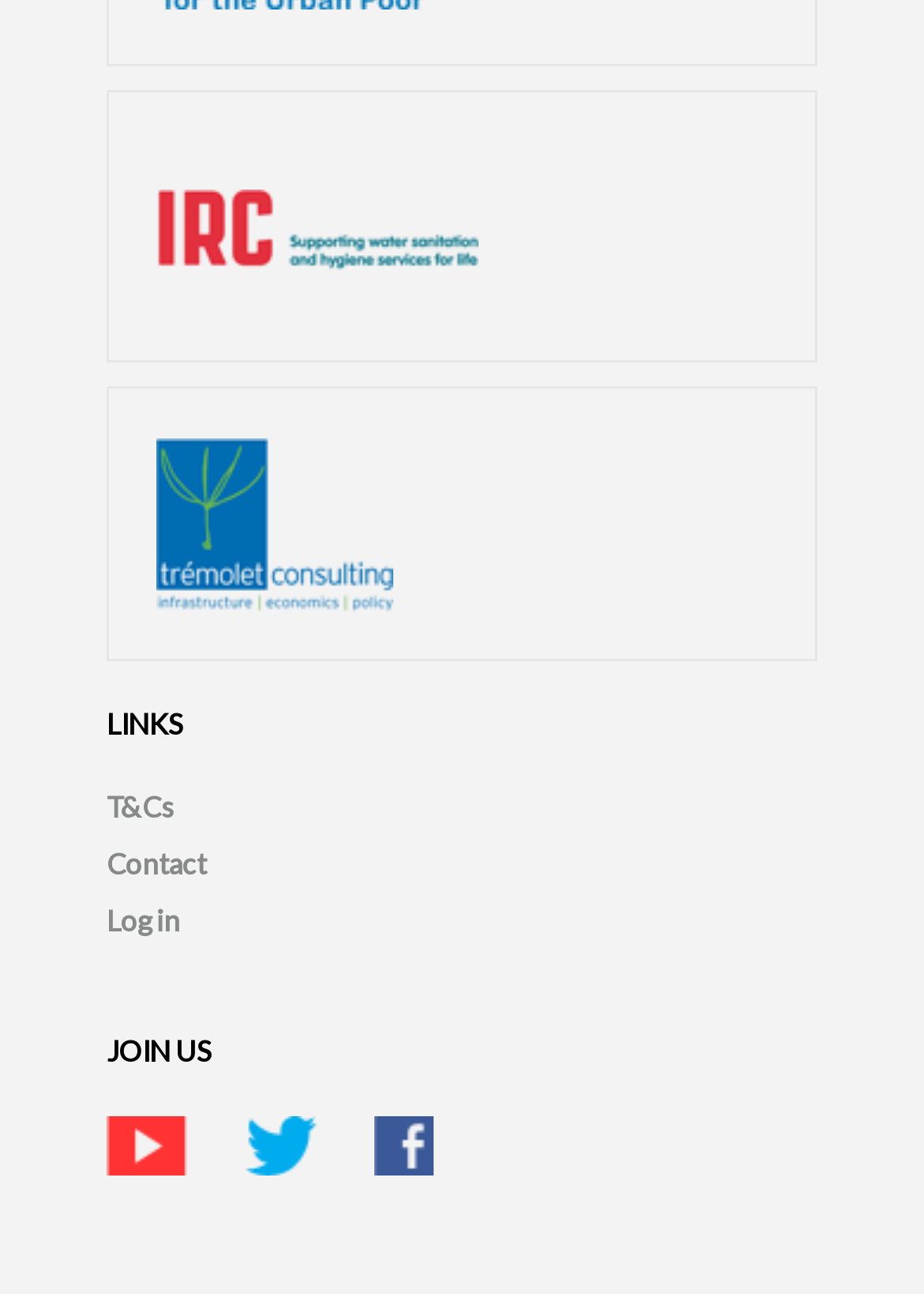Please pinpoint the bounding box coordinates for the region I should click to adhere to this instruction: "click IRC link".

[0.115, 0.07, 0.885, 0.28]